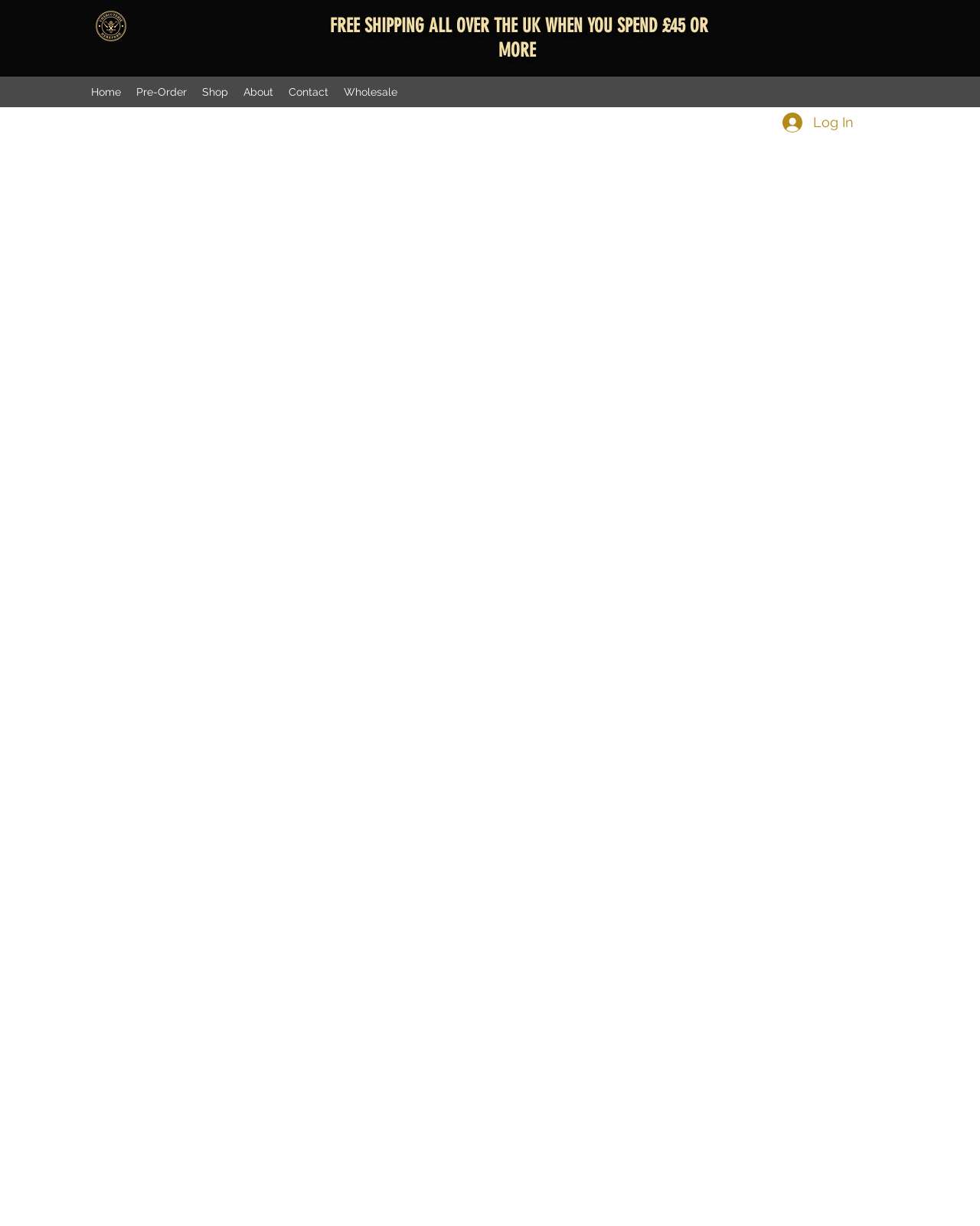Please find and generate the text of the main heading on the webpage.

FREE SHIPPING ALL OVER THE UK WHEN YOU SPEND £45 OR MORE 